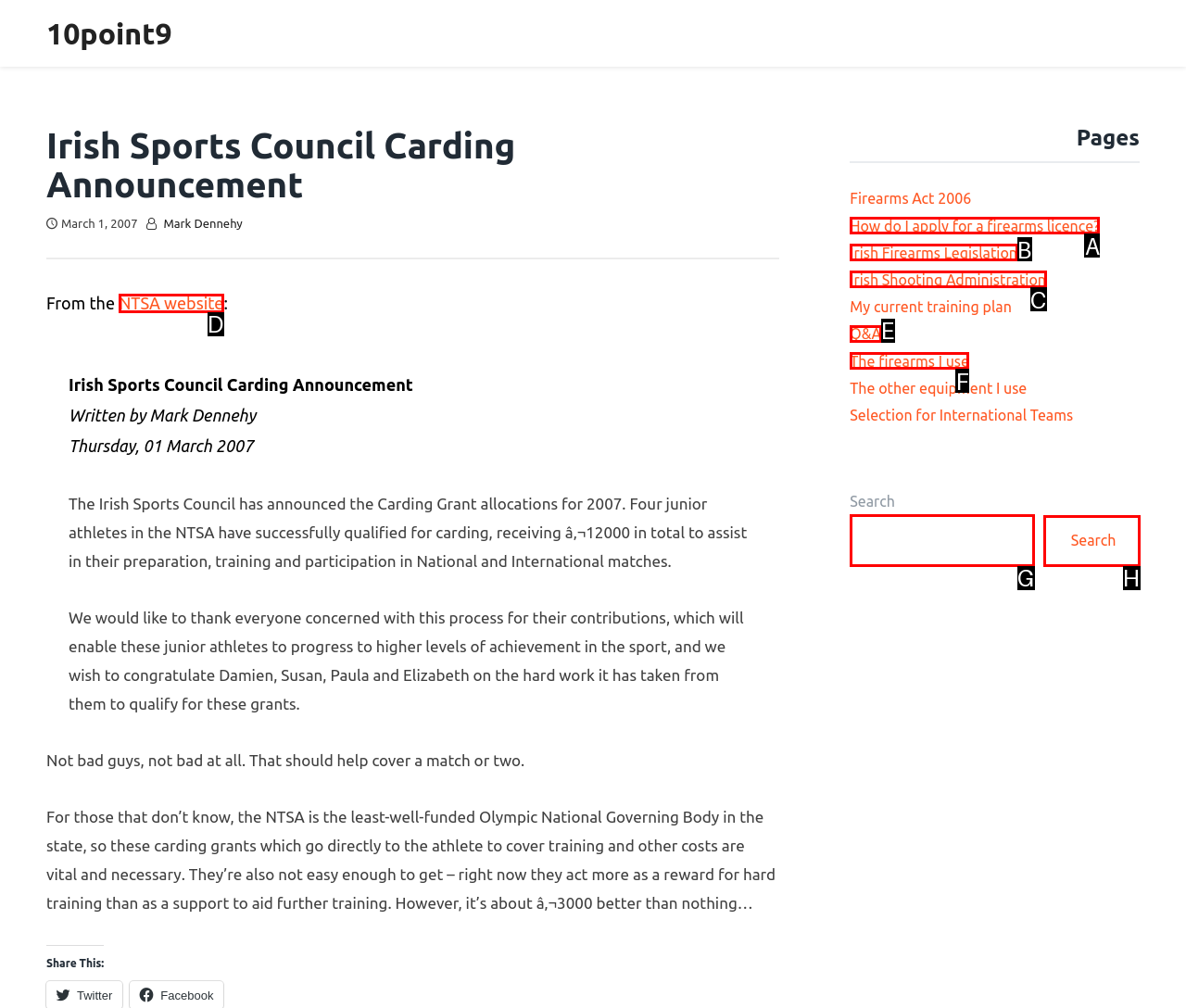Identify the correct letter of the UI element to click for this task: Search for something
Respond with the letter from the listed options.

G